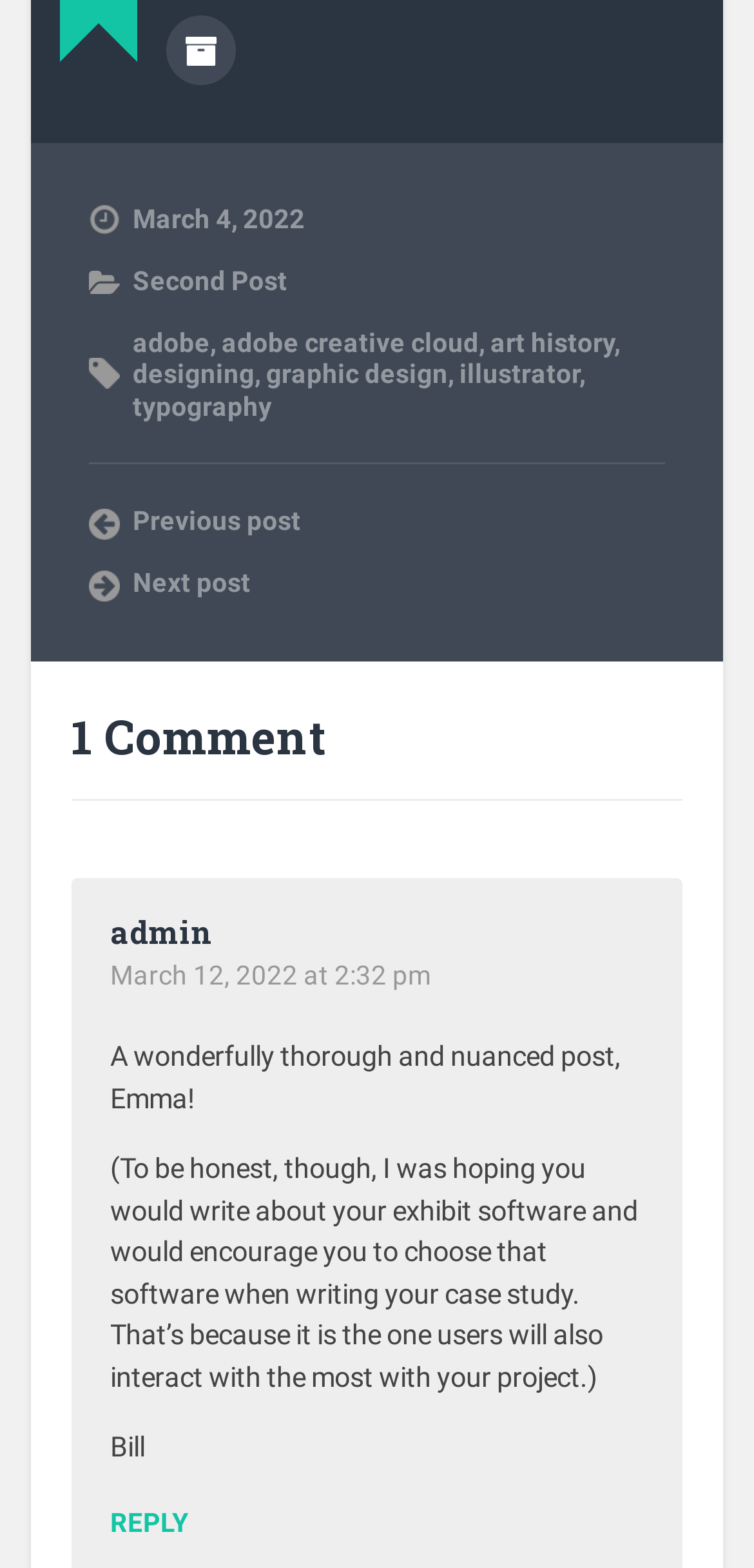What is the topic of the post?
Could you give a comprehensive explanation in response to this question?

I found the topic of the post by looking at the links and StaticText elements and found that the post is related to graphic design, as there are links to 'adobe creative cloud', 'graphic design', and 'illustrator'.